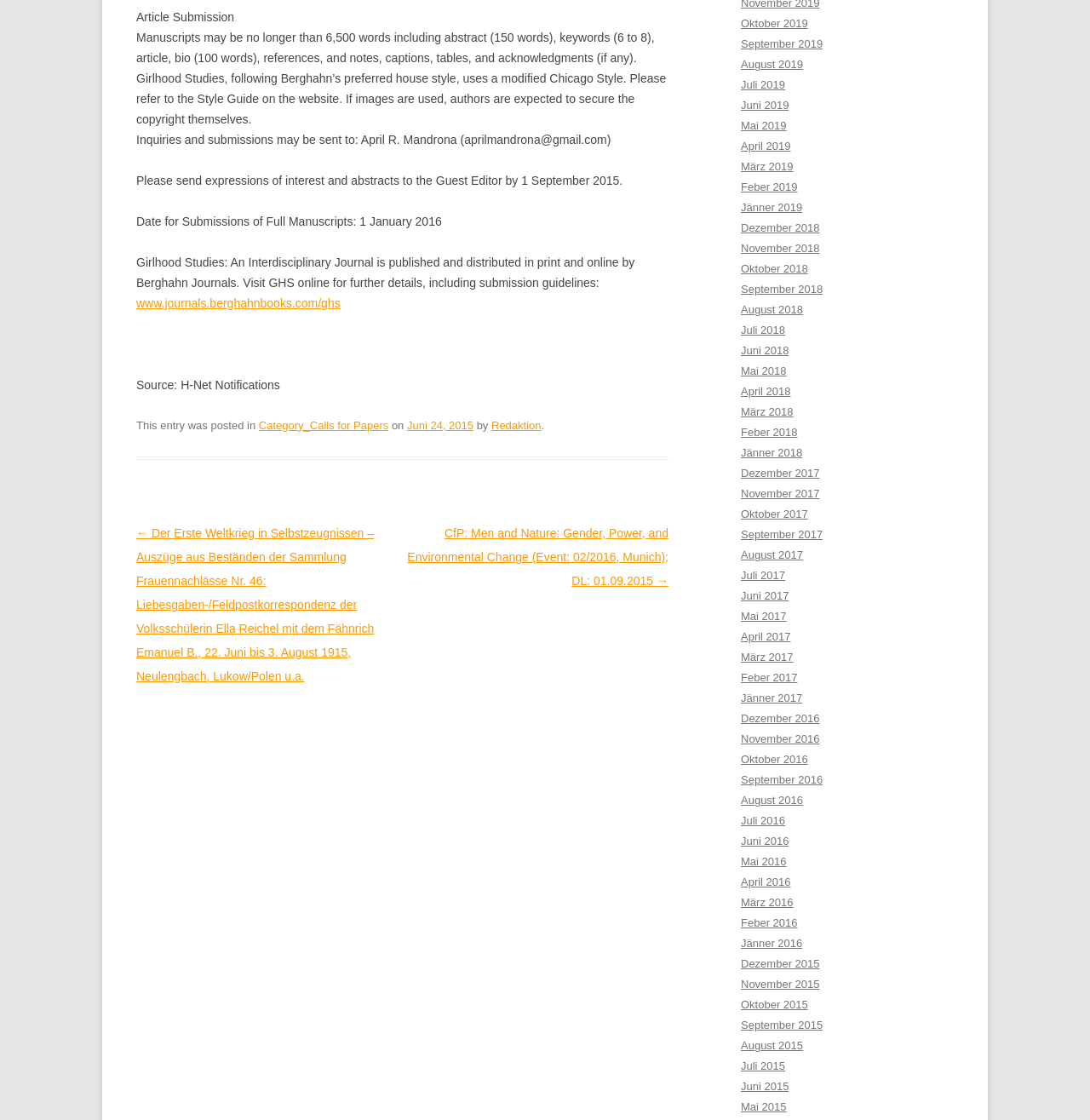What is the name of the journal that publishes Girlhood Studies?
Please respond to the question with a detailed and informative answer.

The webpage mentions that Girlhood Studies: An Interdisciplinary Journal is published and distributed in print and online by Berghahn Journals.